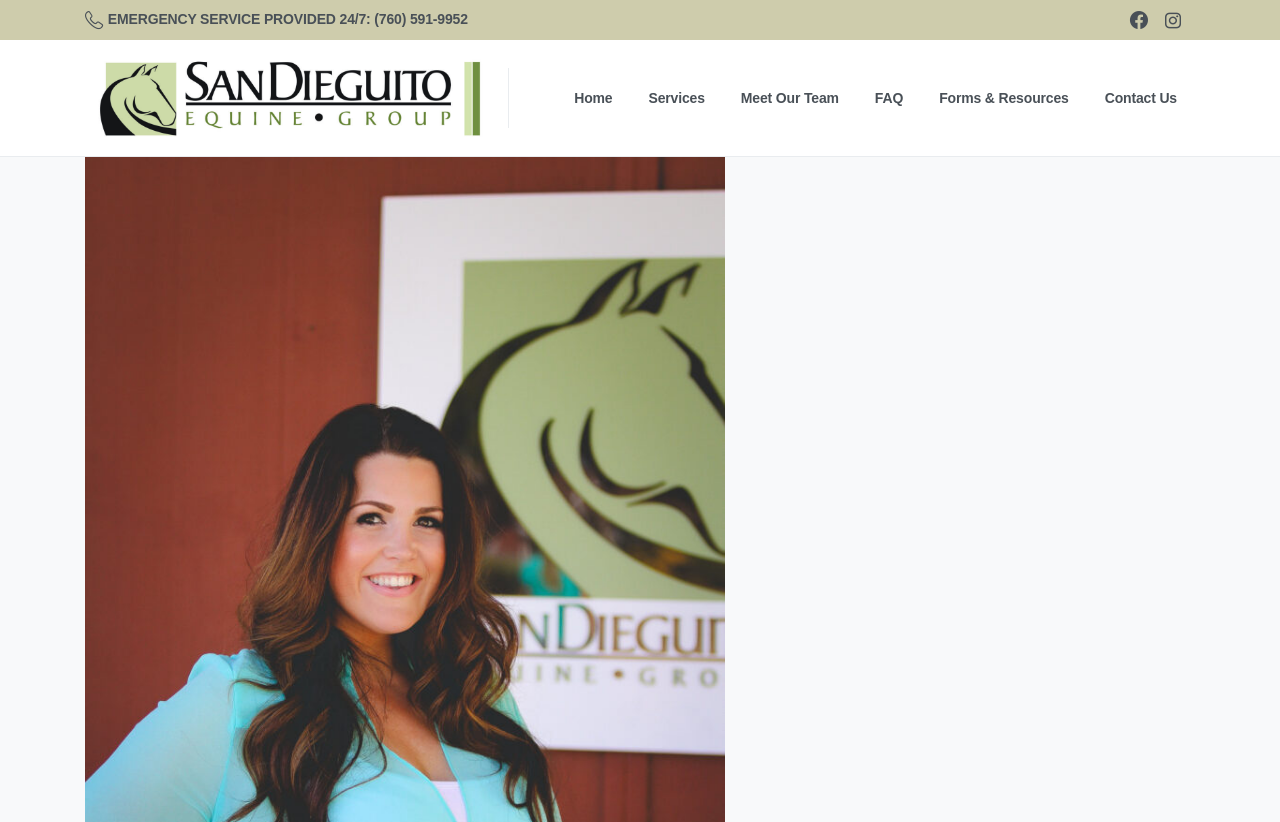What is the third menu item?
Please give a detailed and thorough answer to the question, covering all relevant points.

The third menu item can be found in the top navigation bar, inside a link element with a bounding box of [0.572, 0.092, 0.662, 0.146].